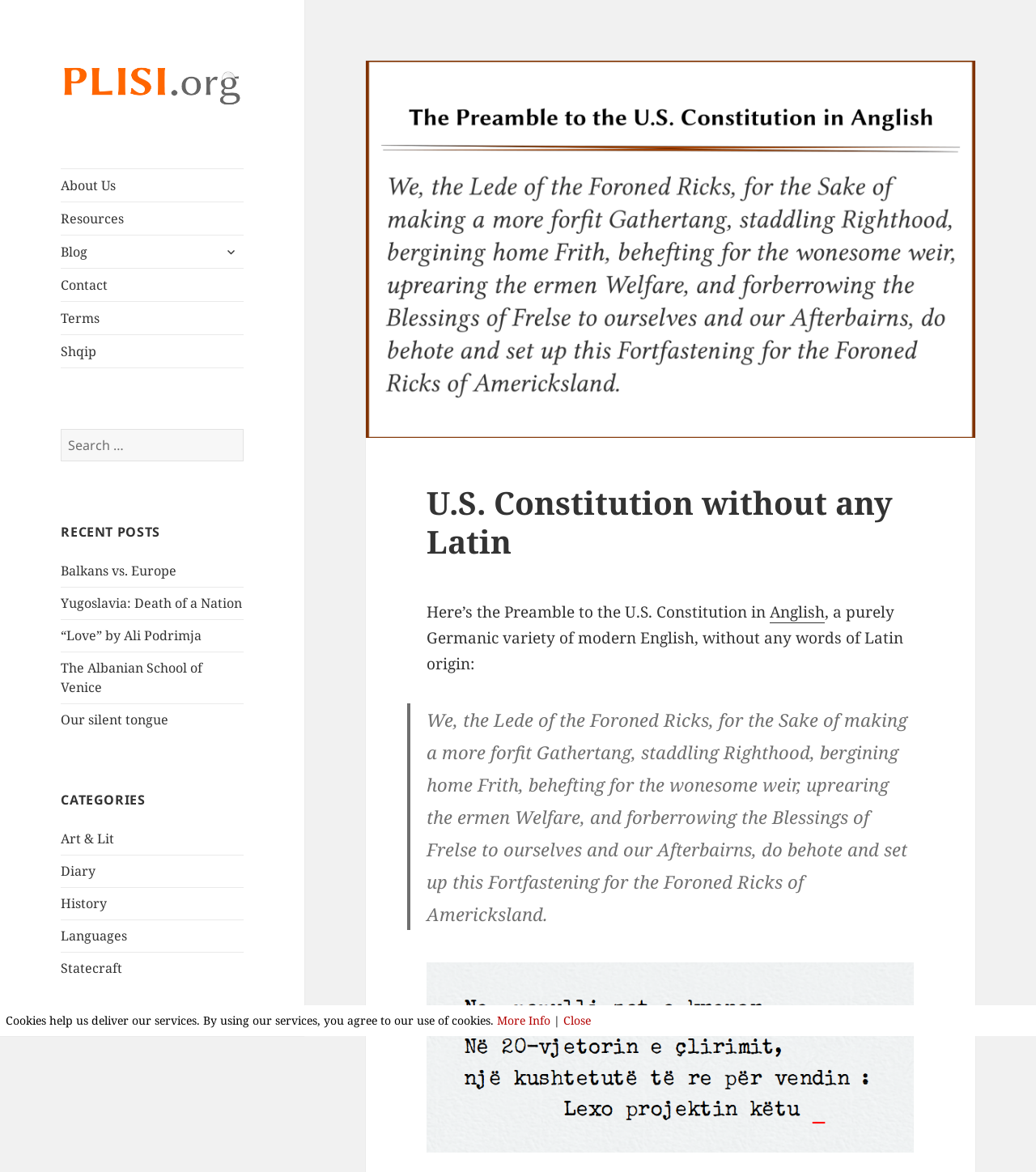Explain the features and main sections of the webpage comprehensively.

This webpage appears to be a blog or online publication focused on history, literature, and language. At the top left, there is a logo or icon, accompanied by a link to "Plisi English" and a static text "Hat worn by free men". Below this, there are several links to different sections of the website, including "About Us", "Resources", "Blog", and "Contact".

To the right of these links, there is a button to expand a child menu, which is currently not expanded. Below this, there are more links to "Terms" and "Shqip", which may be a language option.

In the main content area, there is a search bar with a button to search and a static text "Search for:". Below this, there is a heading "RECENT POSTS" followed by several links to different articles, including "Balkans vs. Europe", "Yugoslavia: Death of a Nation", and "The Albanian School of Venice".

Further down, there is a heading "CATEGORIES" followed by links to different categories, including "Art & Lit", "Diary", "History", and "Languages". Below this, there is a section with a heading "U.S. Constitution without any Latin" which appears to be an article or blog post. This section includes a static text describing the content, a link to "Anglish", and a blockquote with a passage from the U.S. Constitution rewritten in a Germanic variety of modern English.

At the bottom of the page, there is a notice about cookies, with links to "More Info" and "Close".